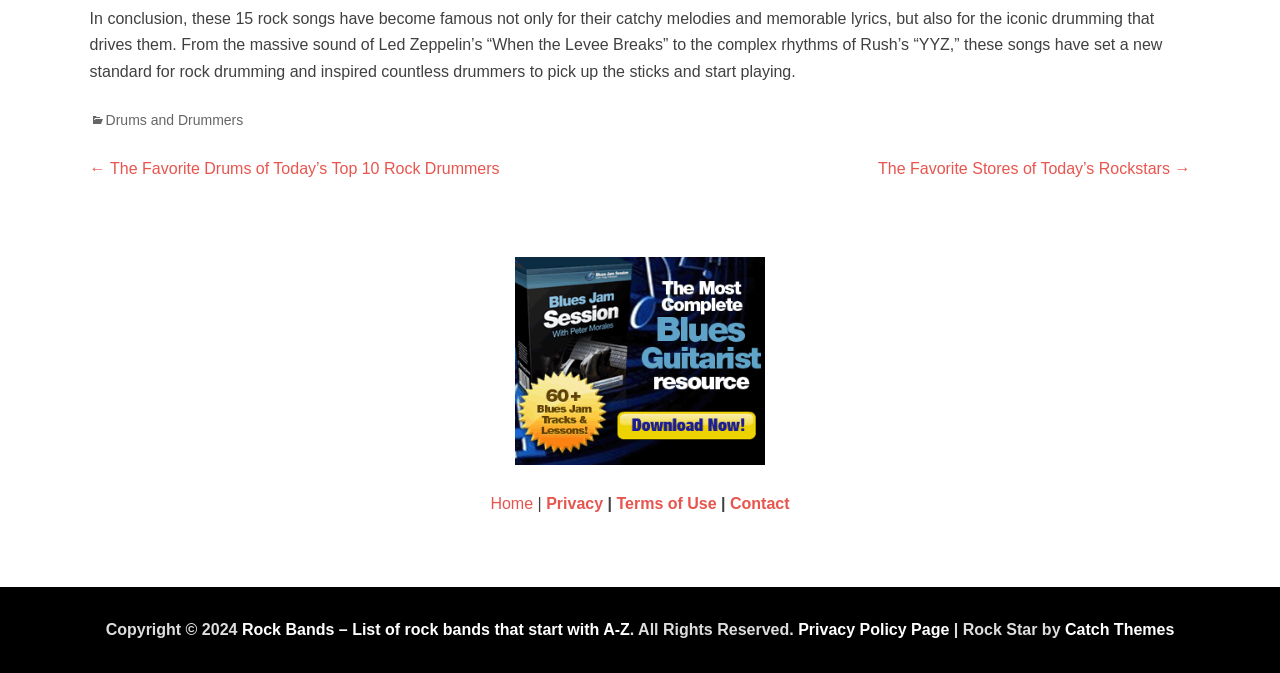Give a concise answer using one word or a phrase to the following question:
What is the title of the previous post?

The Favorite Drums of Today’s Top 10 Rock Drummers